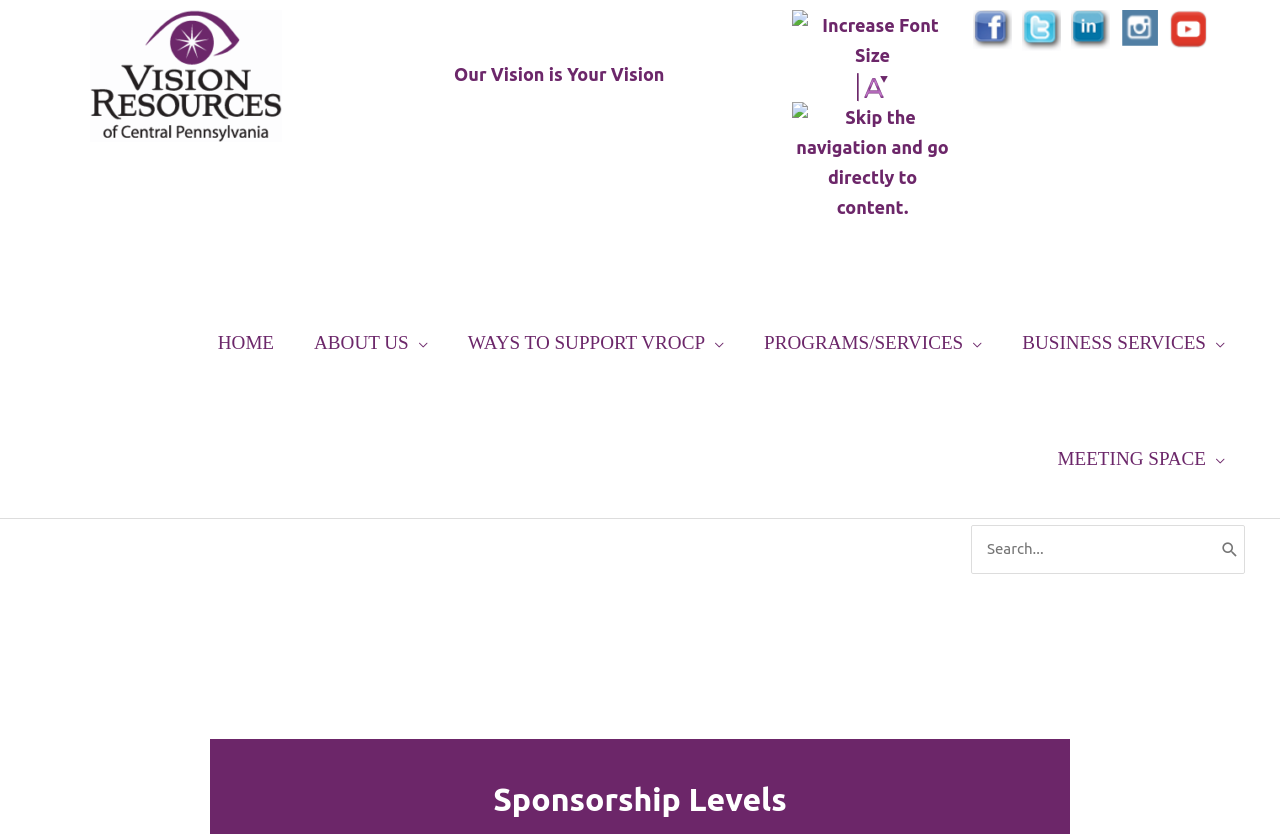Specify the bounding box coordinates of the area that needs to be clicked to achieve the following instruction: "Go to Facebook page".

[0.76, 0.012, 0.791, 0.061]